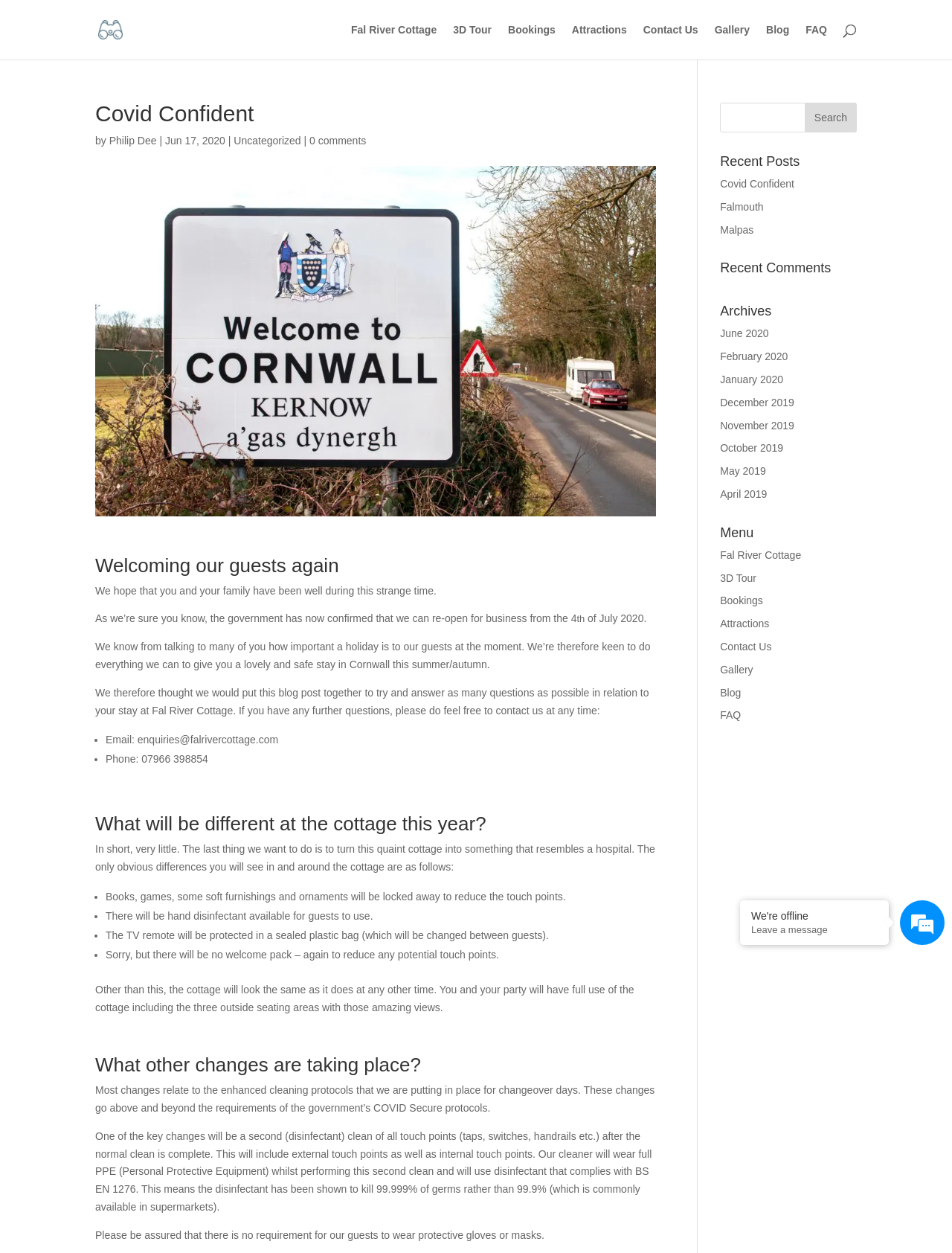What is the contact information for enquiries?
Based on the image content, provide your answer in one word or a short phrase.

enquiries@falrivercottage.com